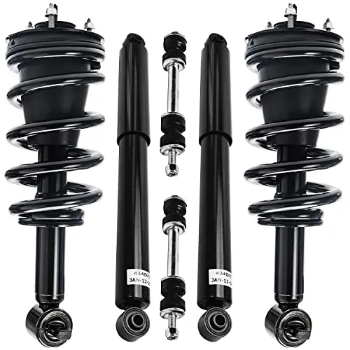Based on the image, provide a detailed response to the question:
What is the primary benefit of these shock absorbers?

The caption states that these shock absorbers are designed to enhance stability and ride comfort, implying that one of the primary benefits of using these shock absorbers is to improve the overall ride comfort of the vehicle.